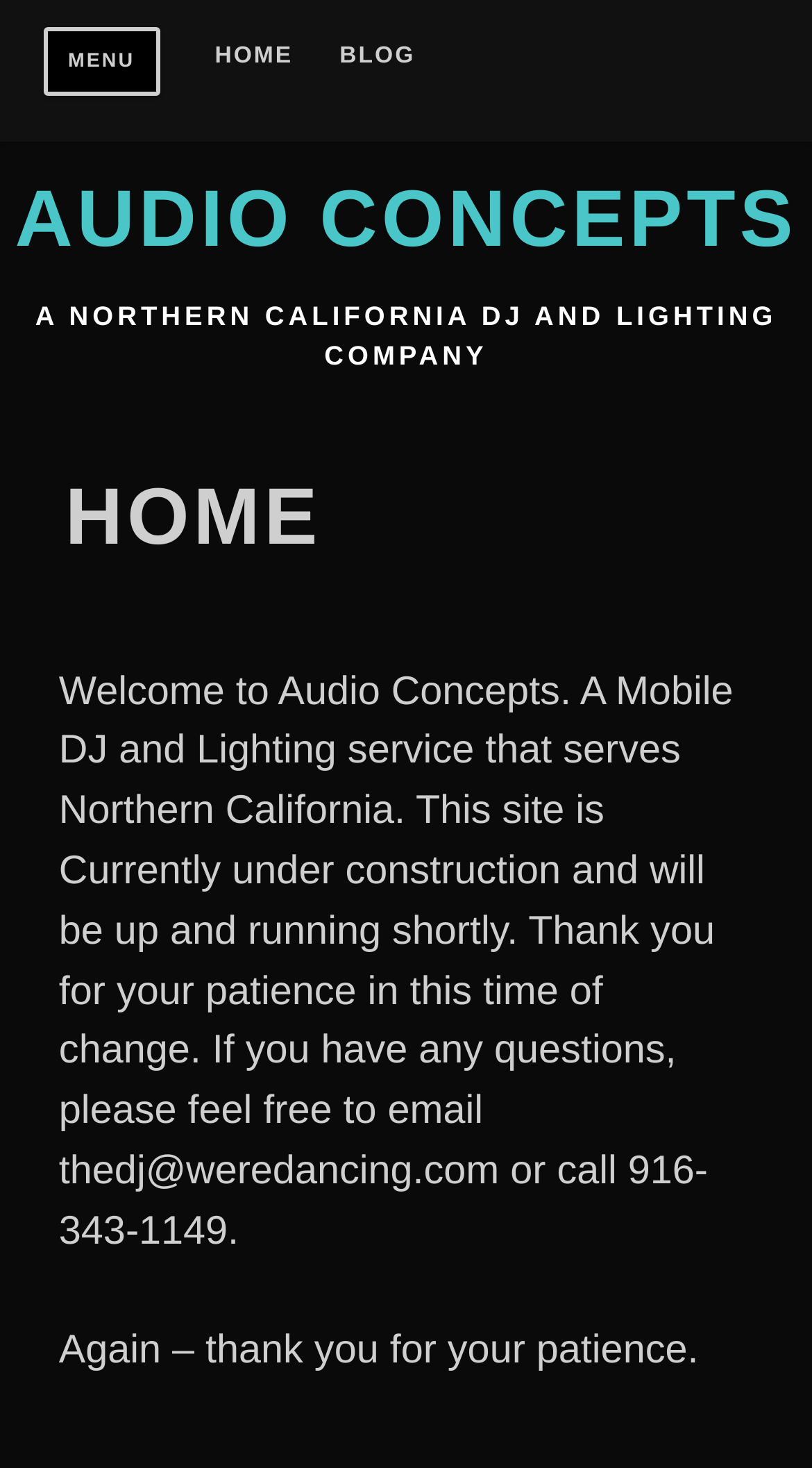Answer the following in one word or a short phrase: 
What is the company's main business?

DJ and Lighting service